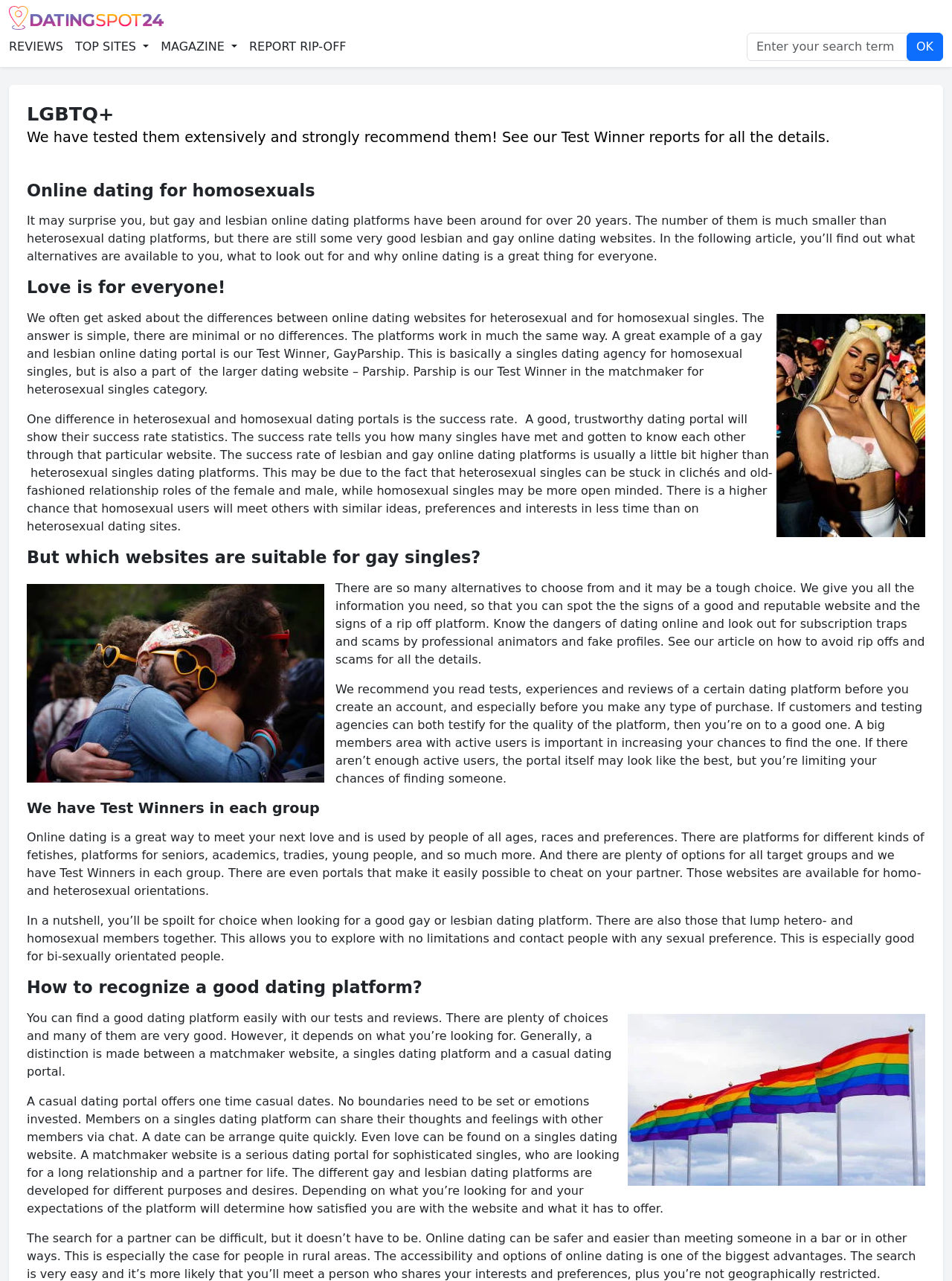What is the main topic of this webpage?
Based on the image, answer the question with as much detail as possible.

Based on the webpage content, I can see that the main topic is about online dating platforms for gay and lesbian individuals. The webpage provides information about the differences between online dating websites for heterosexual and homosexual singles, and also recommends some Test Winner reports for gay and lesbian online dating platforms.